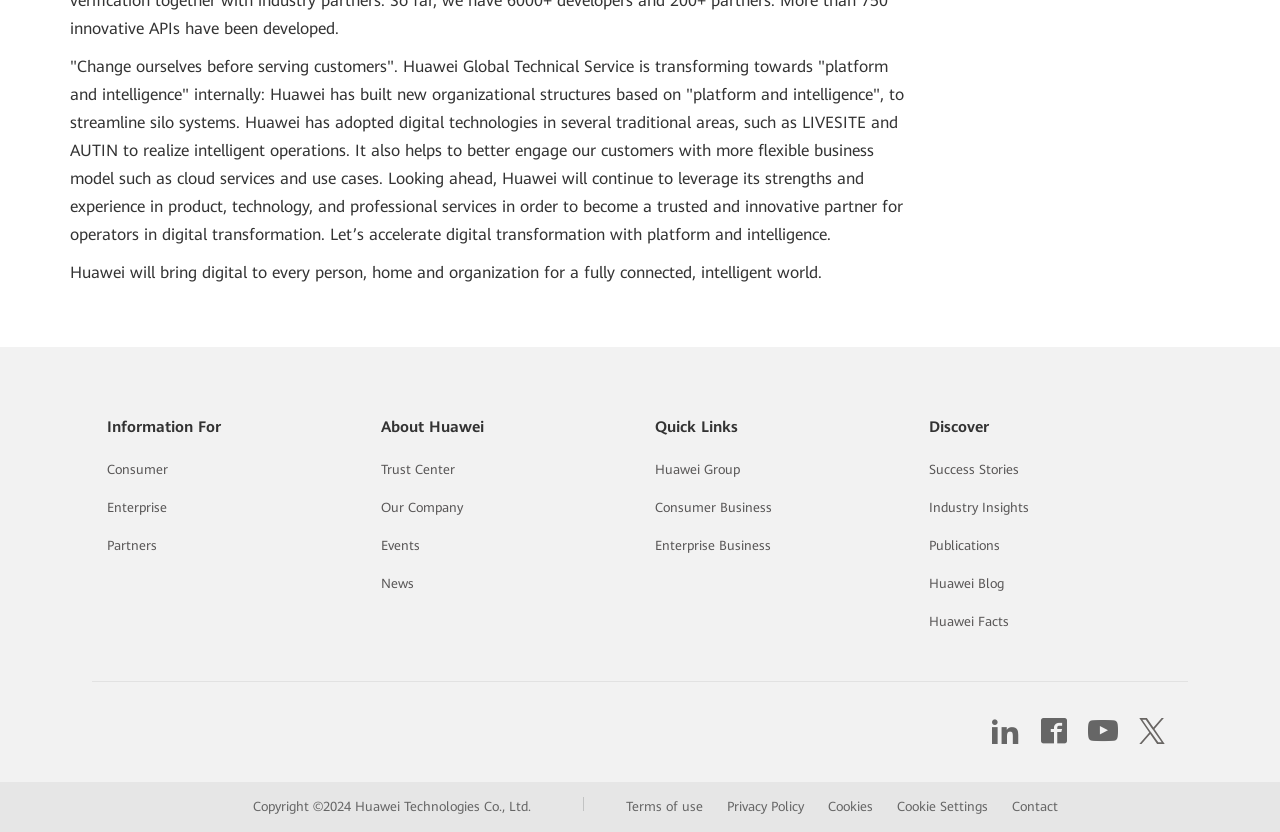Identify the bounding box coordinates of the element to click to follow this instruction: 'Visit Huawei Group'. Ensure the coordinates are four float values between 0 and 1, provided as [left, top, right, bottom].

[0.512, 0.556, 0.578, 0.574]